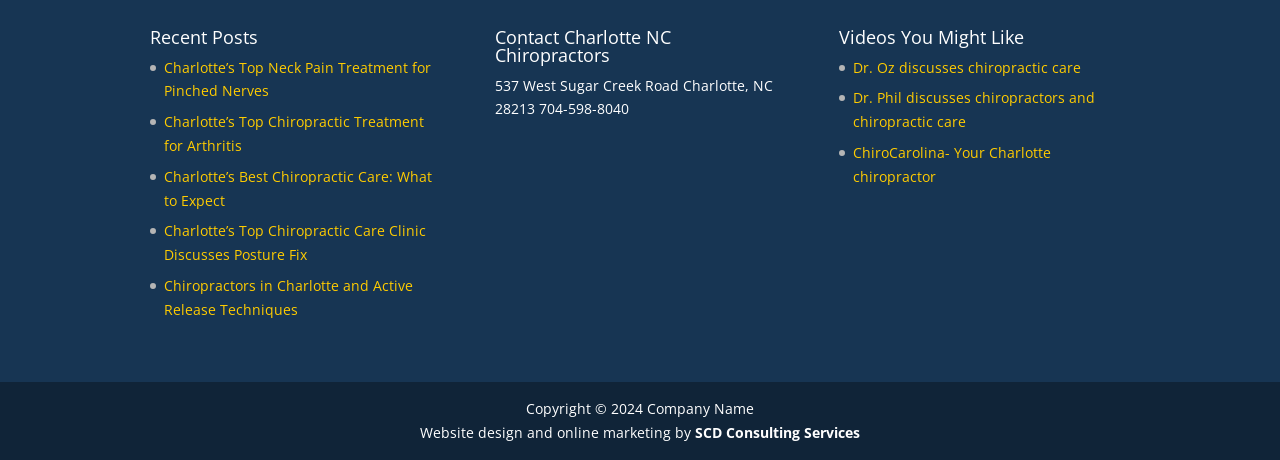Provide a one-word or brief phrase answer to the question:
Who designed the website?

SCD Consulting Services